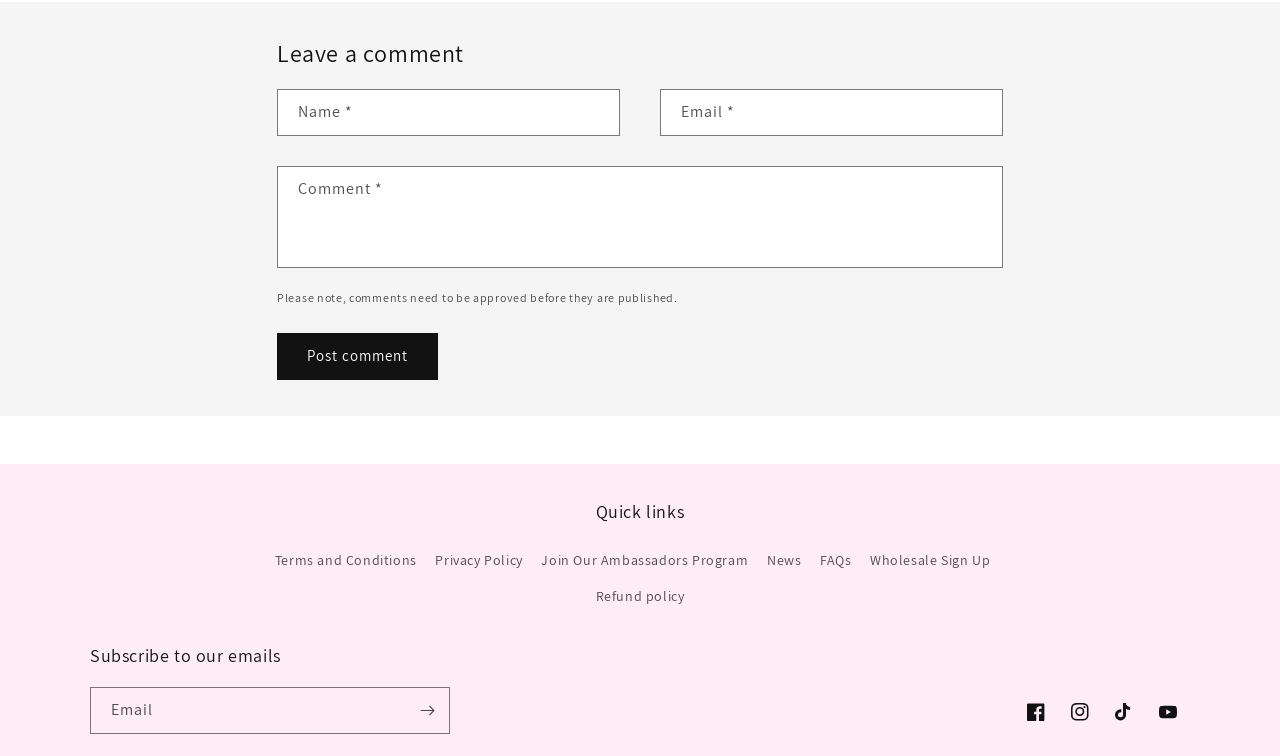Answer the question with a single word or phrase: 
What is the purpose of the 'Post comment' button?

To submit a comment